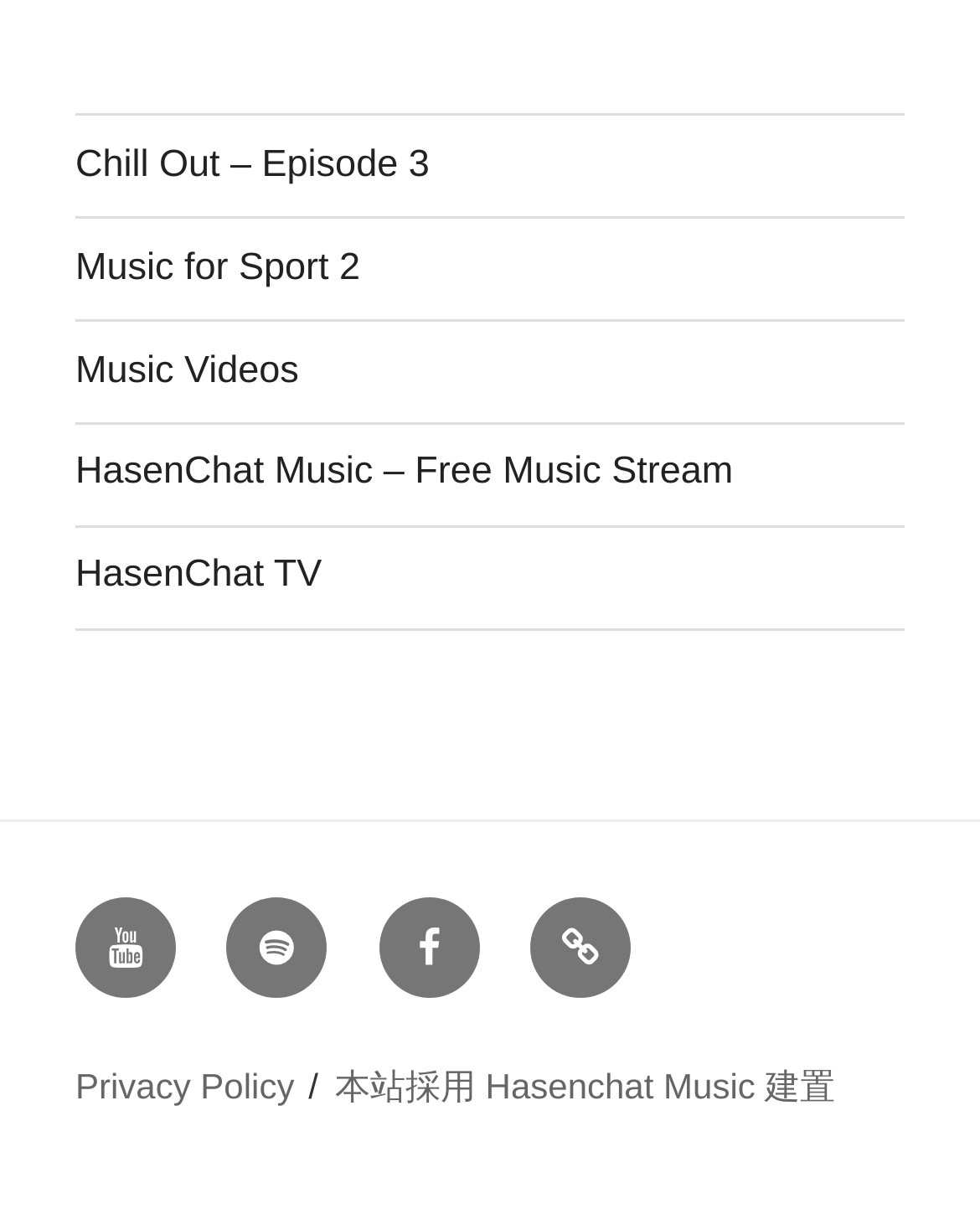Please specify the bounding box coordinates of the clickable region to carry out the following instruction: "Click on Chill Out – Episode 3". The coordinates should be four float numbers between 0 and 1, in the format [left, top, right, bottom].

[0.077, 0.118, 0.438, 0.153]